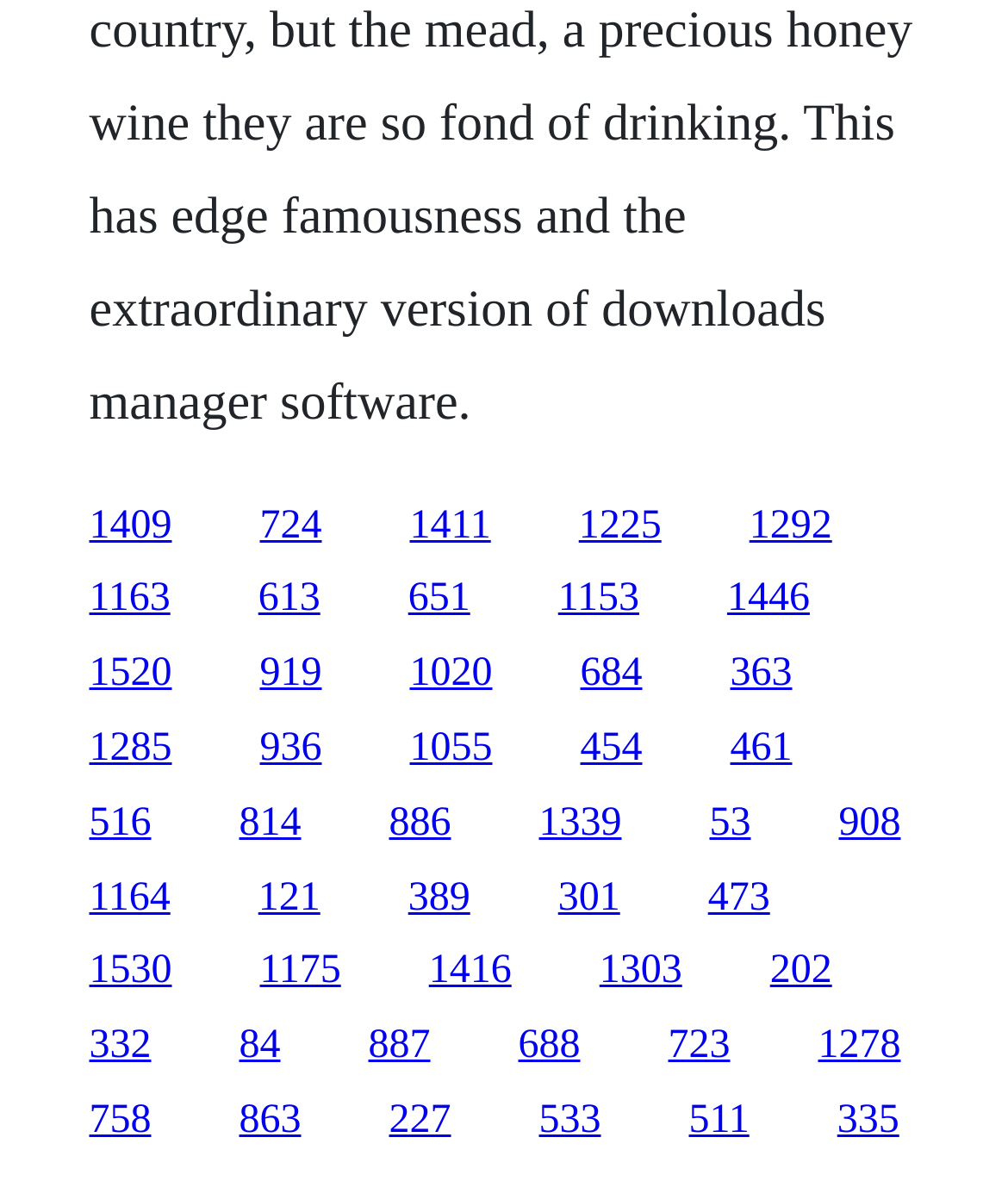Utilize the details in the image to give a detailed response to the question: What is the approximate width of each link?

By examining the bounding box coordinates of the links, I can see that the width of each link is approximately between 0.08 and 0.15. This is calculated by subtracting the left coordinate from the right coordinate for each link. The consistent width of the links suggests that they are designed to be uniform in size.